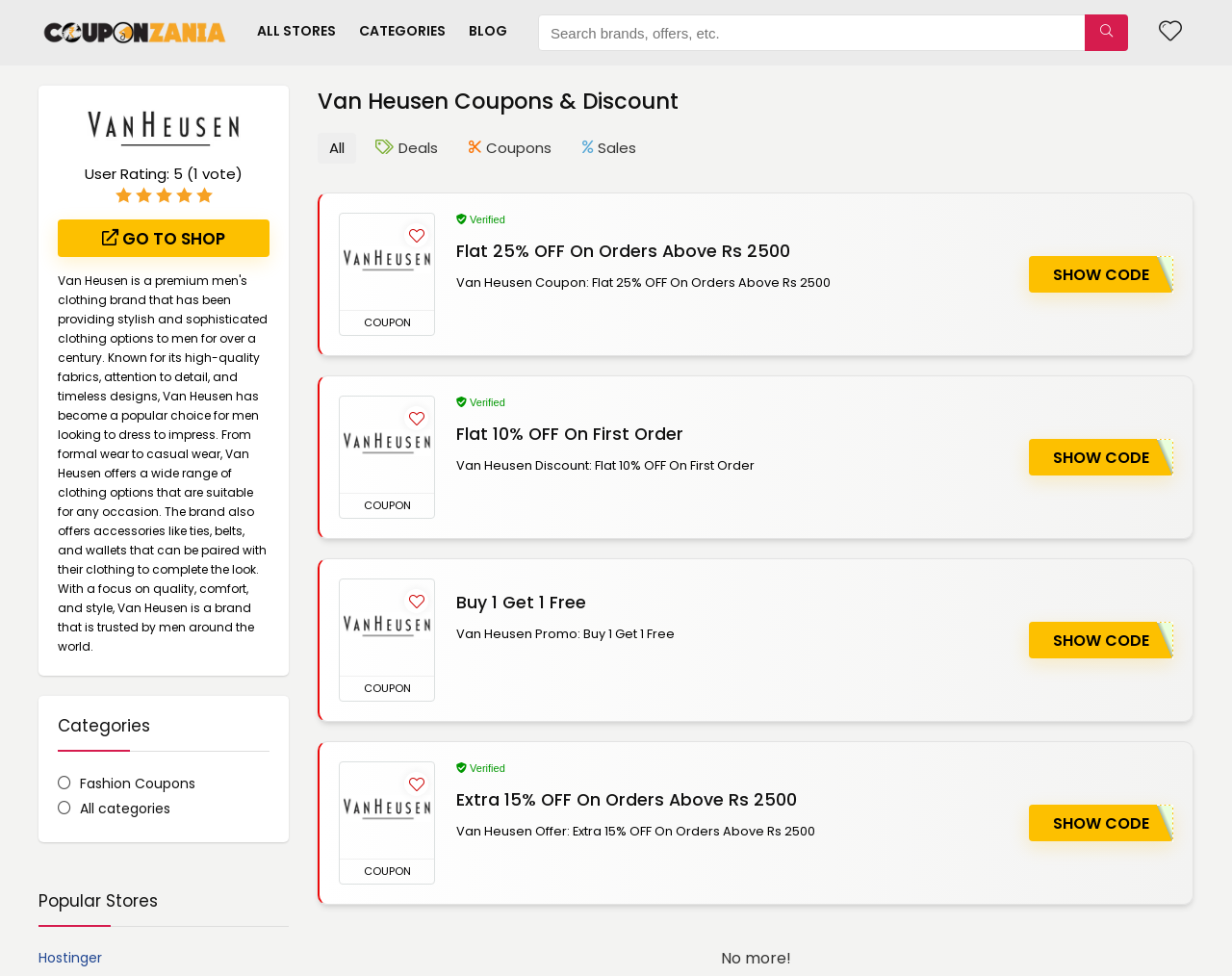Determine the bounding box coordinates of the element's region needed to click to follow the instruction: "Search for brands or offers". Provide these coordinates as four float numbers between 0 and 1, formatted as [left, top, right, bottom].

[0.437, 0.015, 0.916, 0.052]